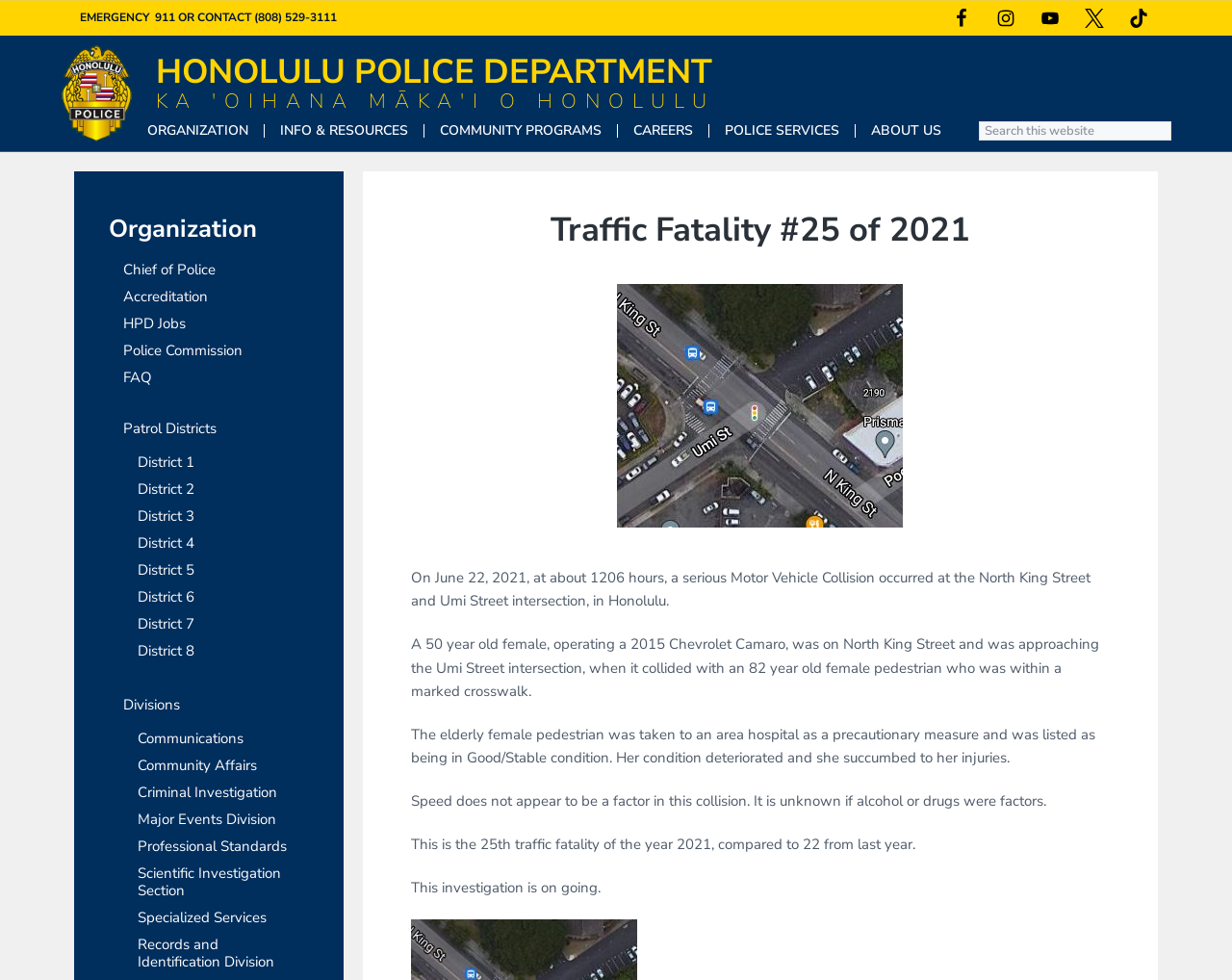Provide the bounding box for the UI element matching this description: "Community Programs".

[0.357, 0.122, 0.488, 0.145]